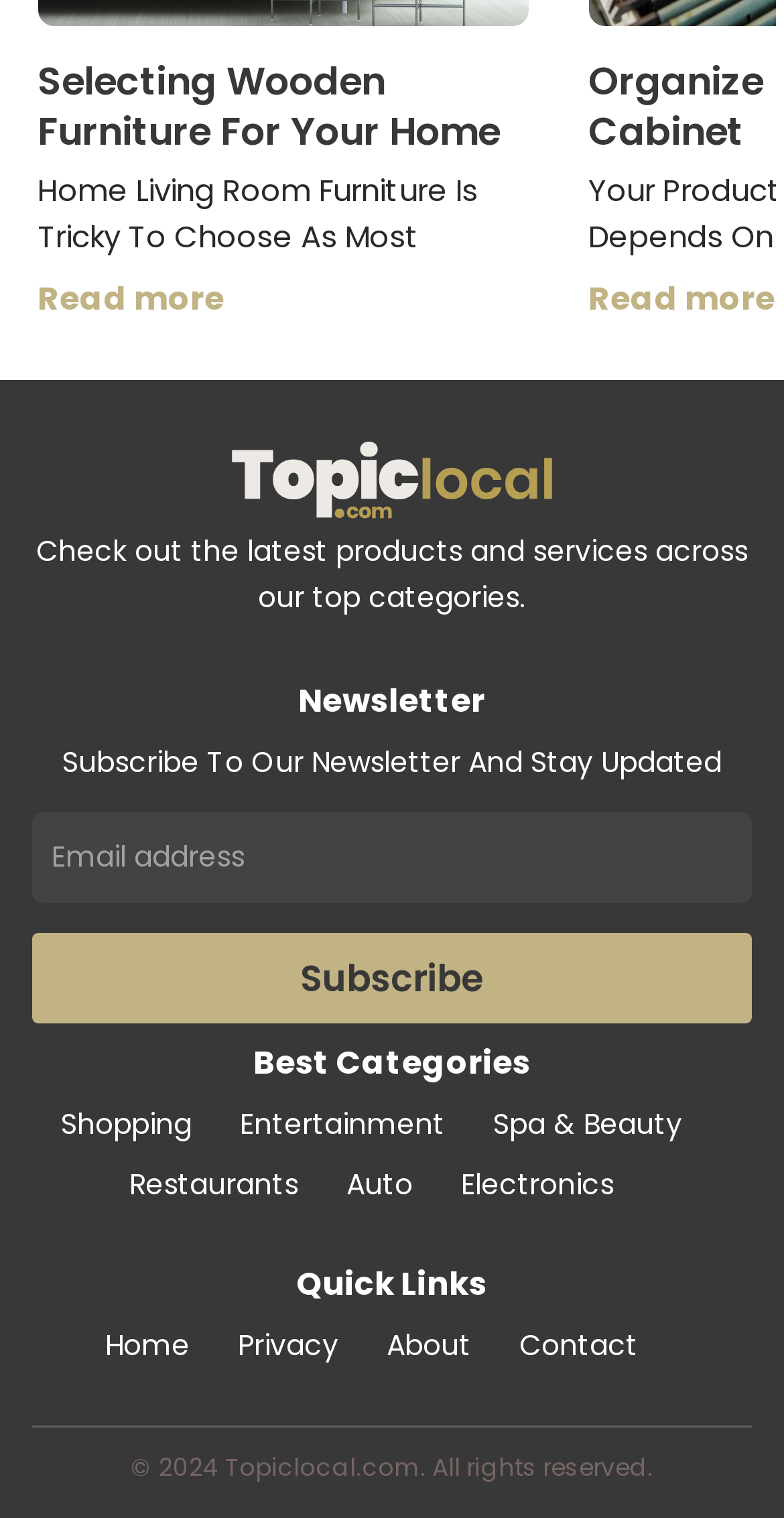Please identify the bounding box coordinates for the region that you need to click to follow this instruction: "Learn about Season Two".

None